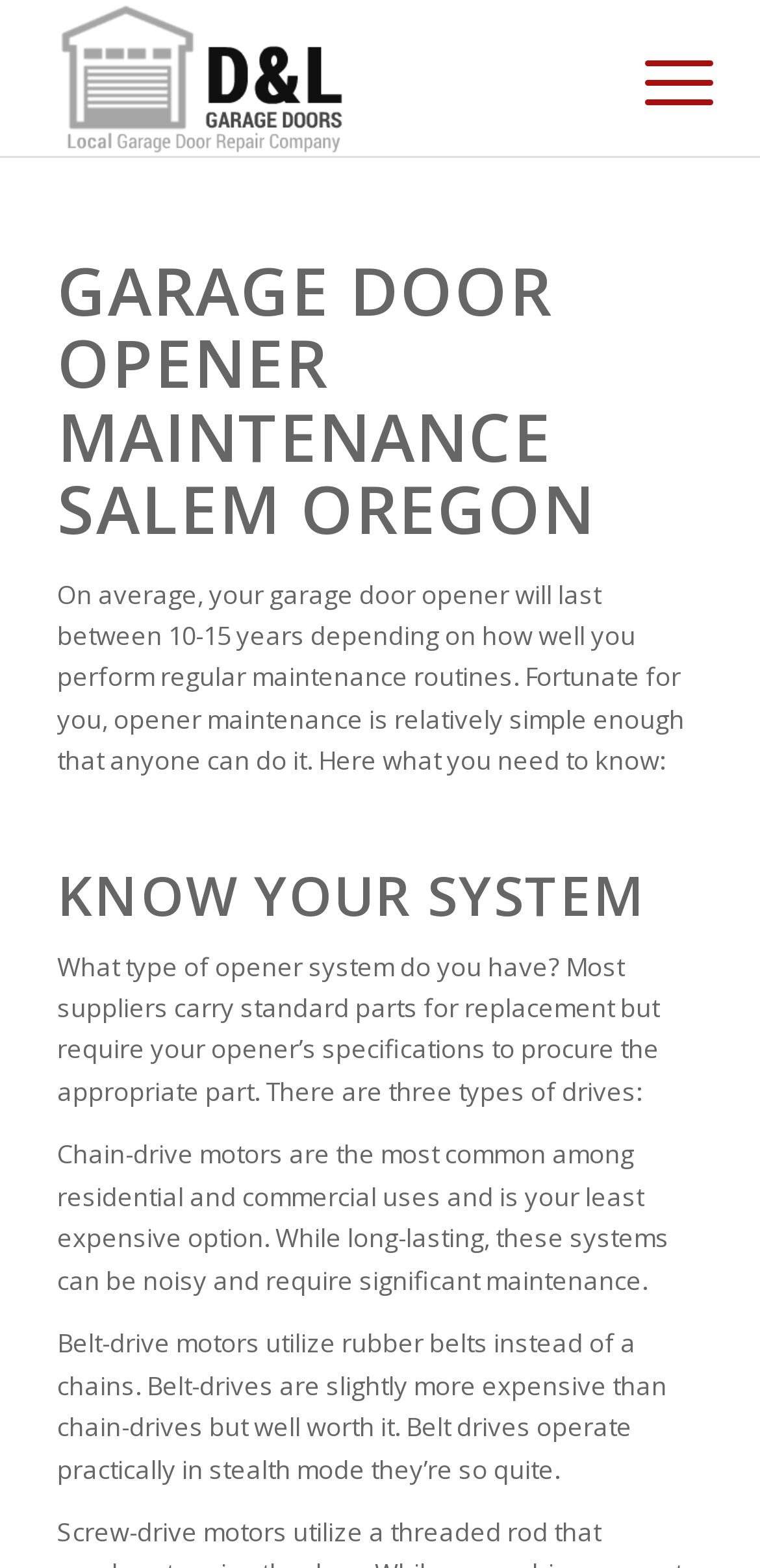Please answer the following question using a single word or phrase: 
What is the average lifespan of a garage door opener?

10-15 years